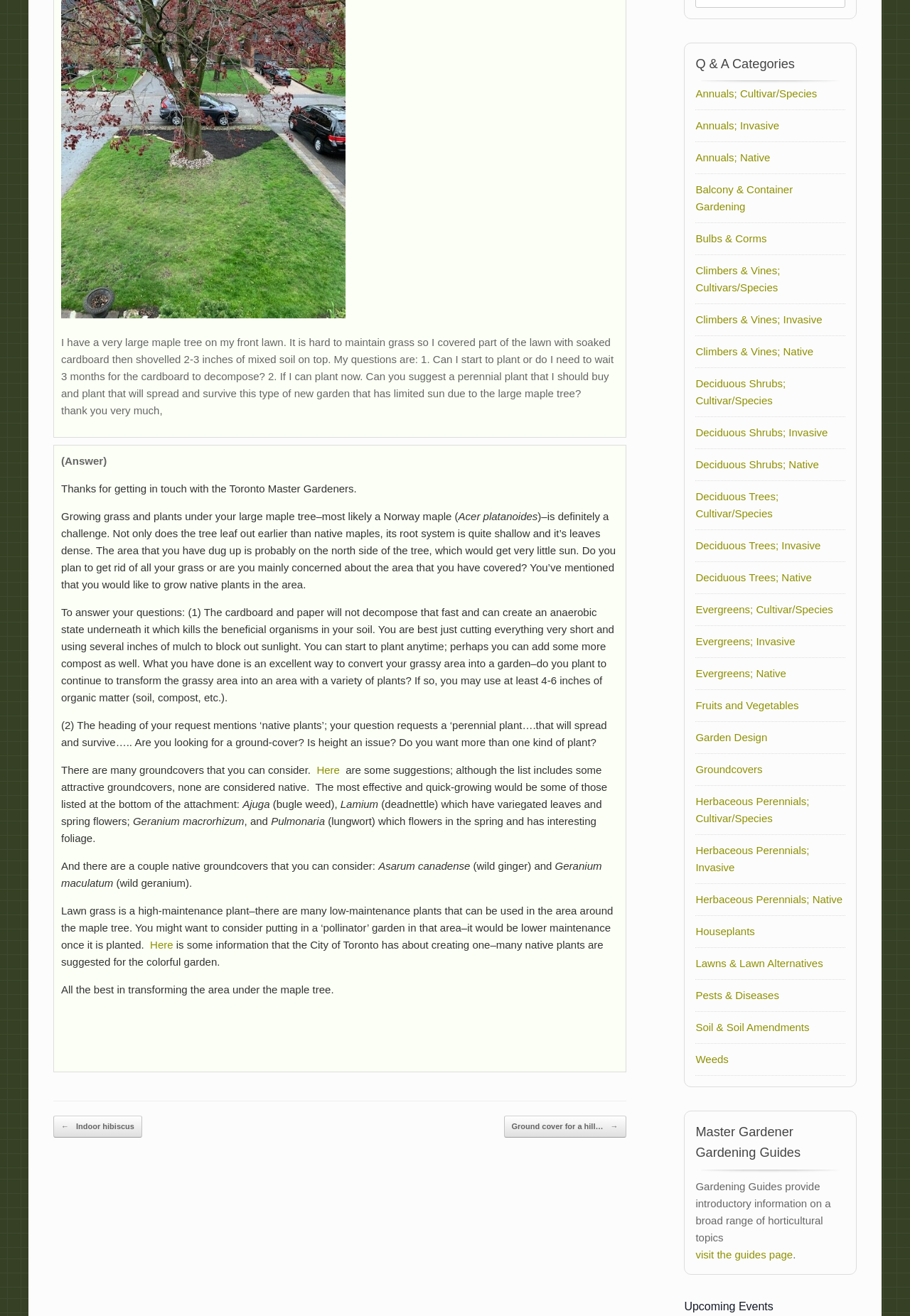Identify the bounding box of the UI element that matches this description: "alt="Slide 1"".

None